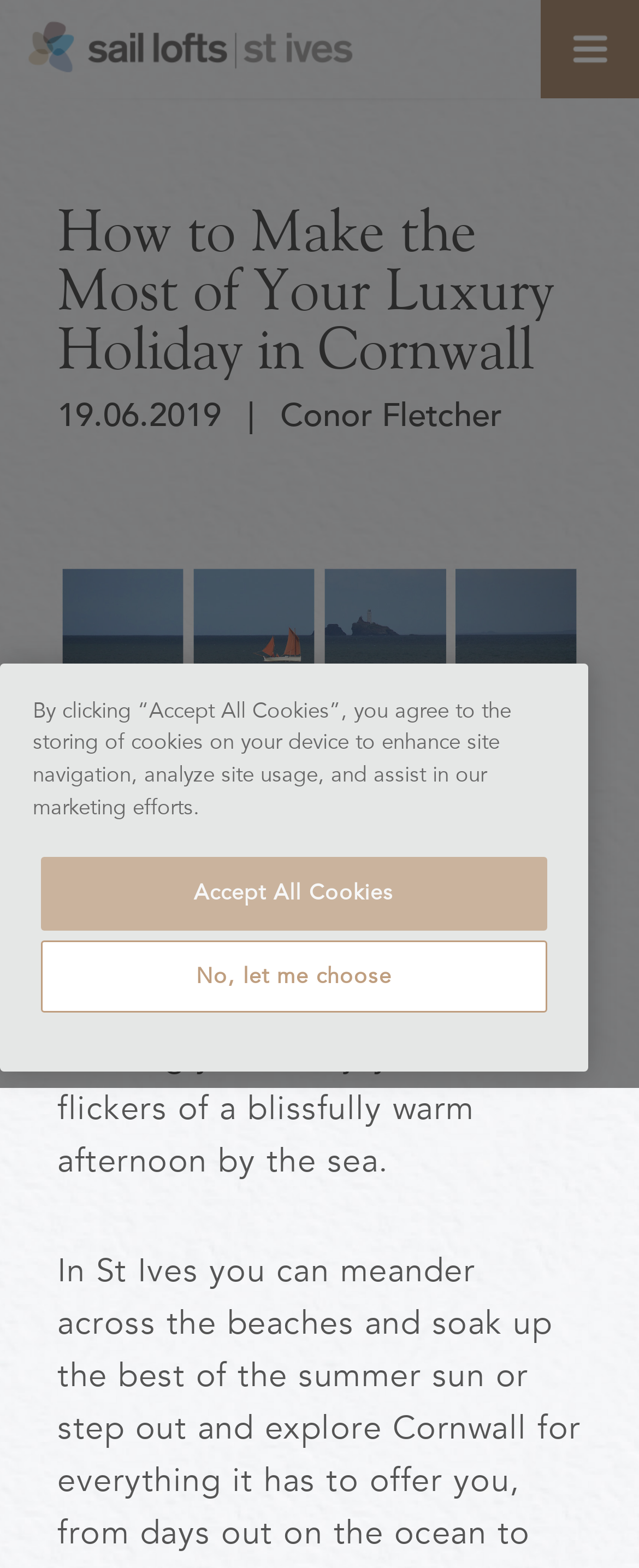Locate the primary heading on the webpage and return its text.

How to Make the Most of Your Luxury Holiday in Cornwall